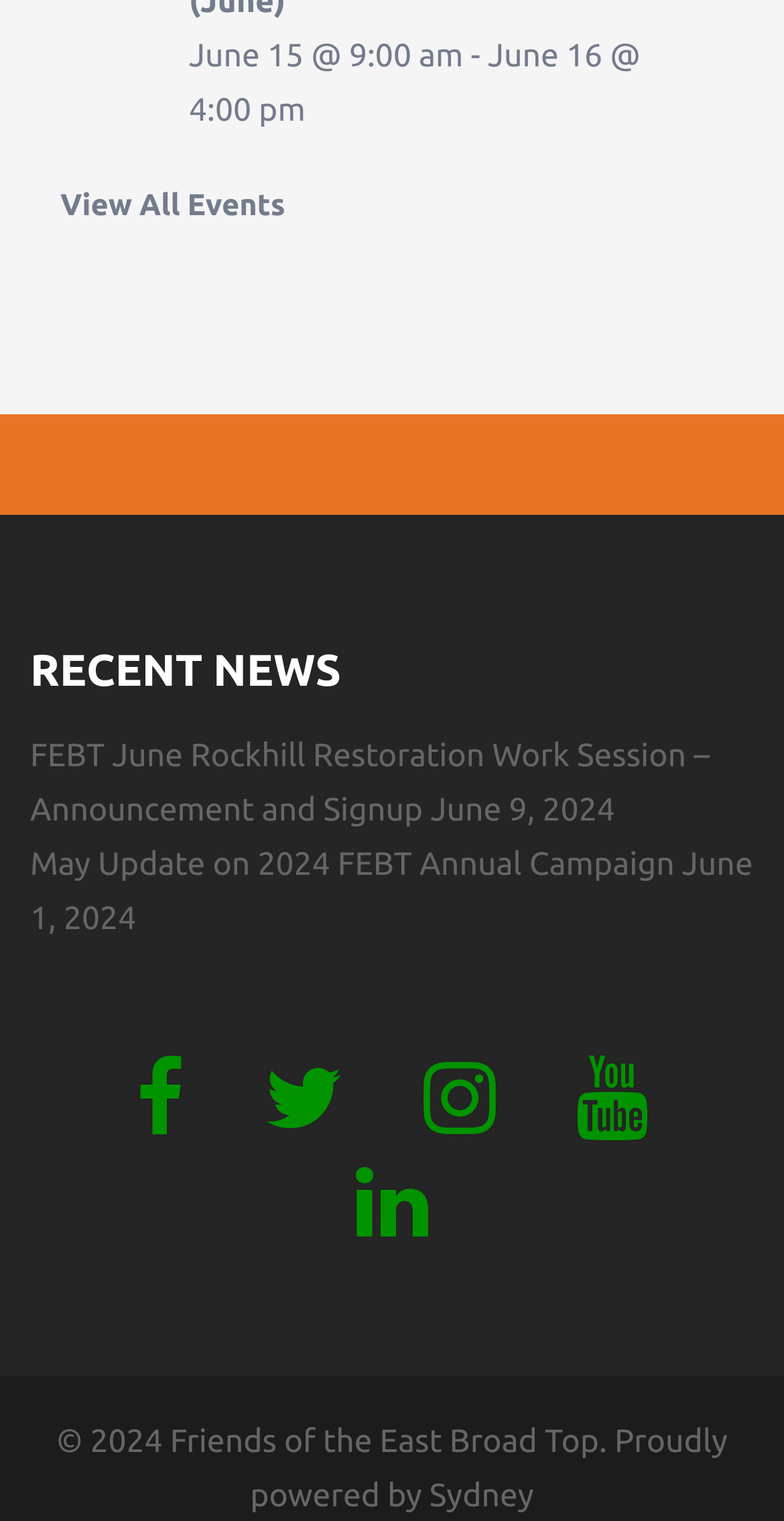What is the date of the latest news?
Respond with a short answer, either a single word or a phrase, based on the image.

June 9, 2024